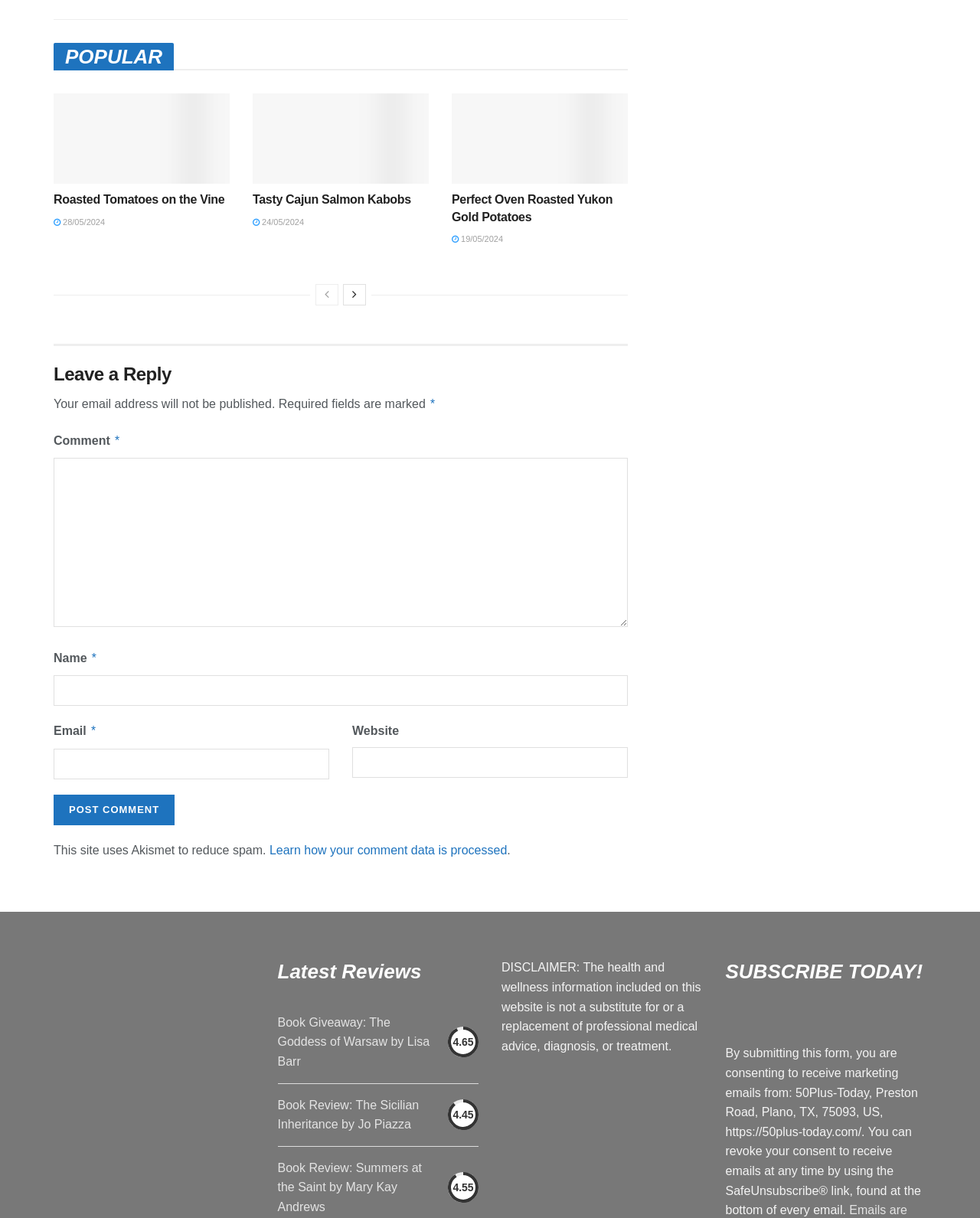What is the rating of the book 'The Sicilian Inheritance'?
Using the image, answer in one word or phrase.

4.45